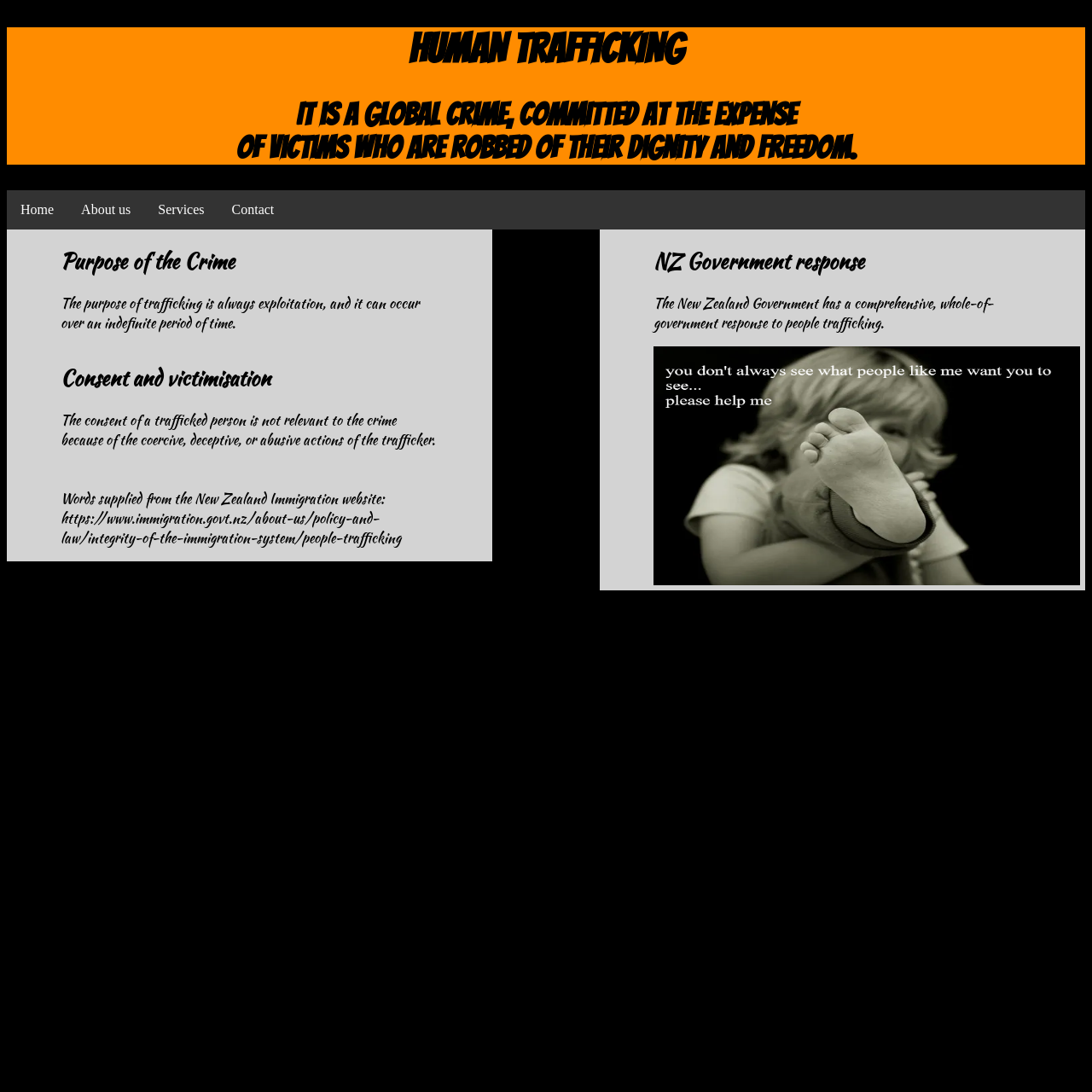Describe all significant elements and features of the webpage.

The webpage is about human trafficking, with a prominent heading "HUMAN TRAFFICKING" at the top. Below this heading, there is a subheading that describes human trafficking as a global crime that robs victims of their dignity and freedom.

On the top-right side of the page, there is a navigation menu with four links: "Home", "About us", "Services", and "Contact", arranged horizontally.

The main content of the page is divided into four sections. The first section, located on the left side of the page, discusses the purpose of the crime, with a heading "Purpose of the Crime" and a paragraph of text that explains the exploitation of trafficking victims.

The second section, located on the right side of the page, discusses the New Zealand Government's response to human trafficking, with a heading "NZ Government response" and a paragraph of text that describes the government's comprehensive approach to the issue.

The third section, located below the first section, discusses consent and victimisation, with a heading "Consent and victimisation" and a paragraph of text that explains how the consent of a trafficked person is not relevant to the crime.

The fourth section, located below the second section, appears to be a quote or a message from a trafficking victim, with an image of a girl and a caption that says "you don't always see what people like me want you to see... please help me". This section also includes a reference to the New Zealand Immigration website.

Overall, the webpage provides information and resources about human trafficking, with a focus on the New Zealand Government's response to the issue.